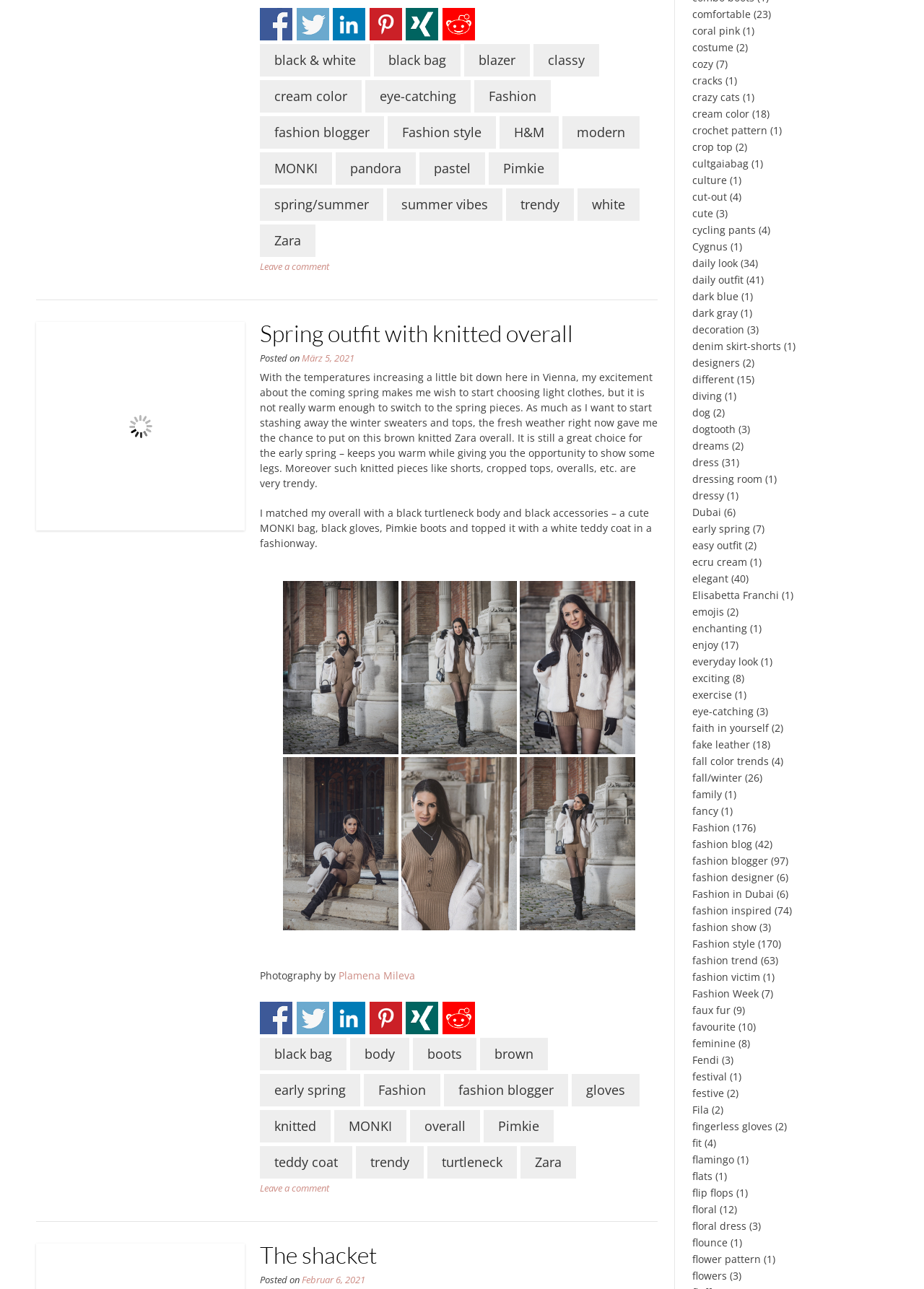What is the color of the teddy coat?
Look at the screenshot and provide an in-depth answer.

The question asks about the color of the teddy coat mentioned in the article. By reading the text, we find that the author mentions 'a white teddy coat in a fashion way' which indicates that the teddy coat is white in color.